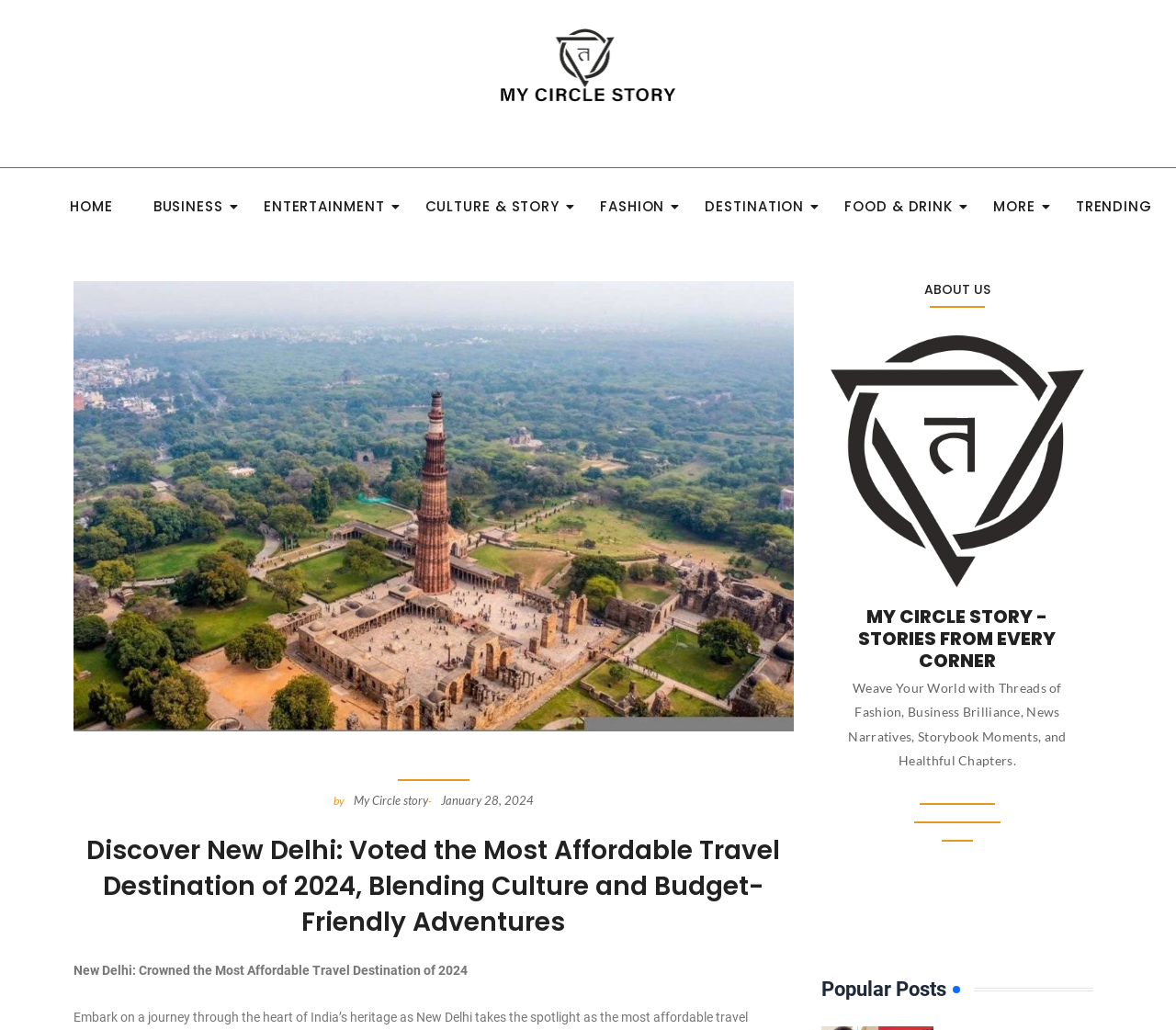Provide the bounding box coordinates for the UI element described in this sentence: "CULTURE & STORY". The coordinates should be four float values between 0 and 1, i.e., [left, top, right, bottom].

[0.352, 0.183, 0.485, 0.22]